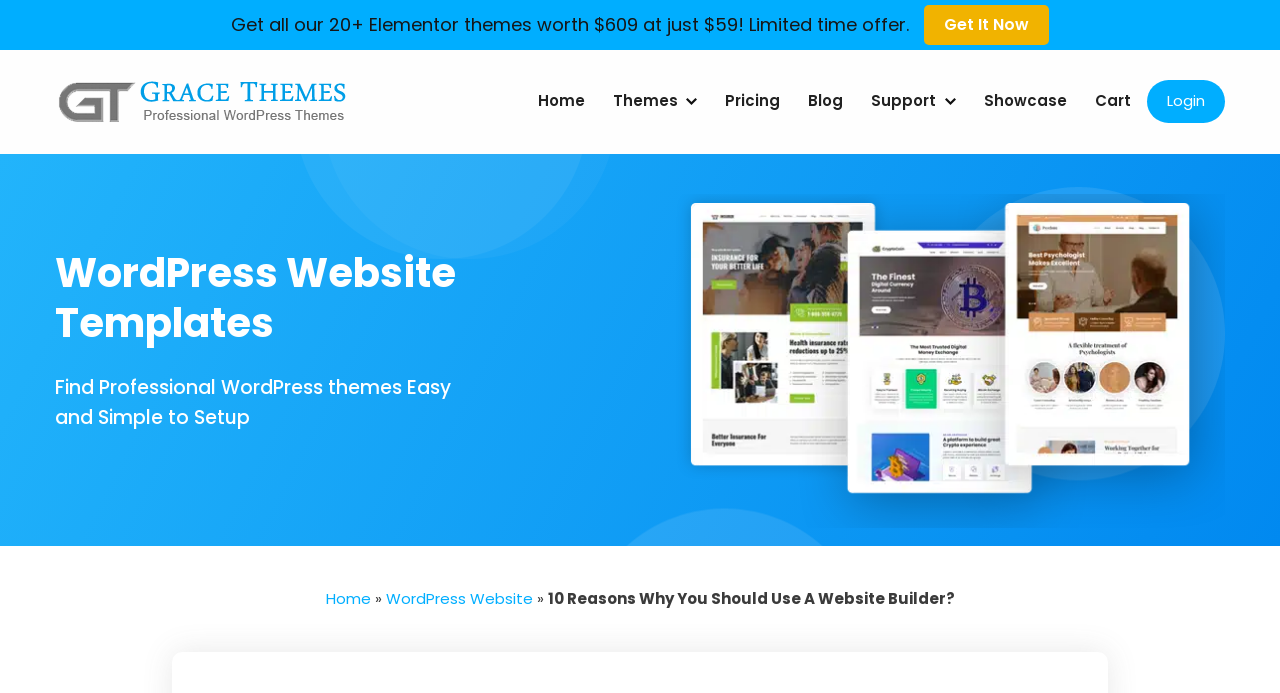Give a detailed account of the webpage, highlighting key information.

The webpage appears to be a promotional page for a website builder, specifically highlighting the benefits of using a website builder and promoting a limited-time offer for Elementor themes.

At the top of the page, there is a prominent call-to-action (CTA) section with a static text "Get all our 20+ Elementor themes worth $609 at just $59! Limited time offer." accompanied by a "Get It Now" link. This section is positioned near the top-left corner of the page.

Below the CTA section, there is a link to "Professional WordPress themes" with an associated image, situated near the top-left corner of the page.

The primary navigation menu, labeled as "Primary Menu", is located near the top-center of the page and contains links to various sections of the website, including "Home", "Themes", "Pricing", "Blog", "Support", "Showcase", "Cart", and "Login". These links are arranged horizontally and take up a significant portion of the top section of the page.

Further down the page, there are two headings: "WordPress Website Templates" and "Find Professional WordPress themes Easy and Simple to Setup". These headings are positioned near the top-left and top-center of the page, respectively.

An image, referred to as the "inner banner", is situated near the center of the page, spanning from the left to the right edge.

At the bottom of the page, there is a secondary navigation section with links to "Home" and "WordPress Website", accompanied by a static text "»". This section is positioned near the bottom-center of the page.

Finally, there is a static text "10 Reasons Why You Should Use A Website Builder?" situated near the bottom-center of the page, which appears to be the title of the main content section.